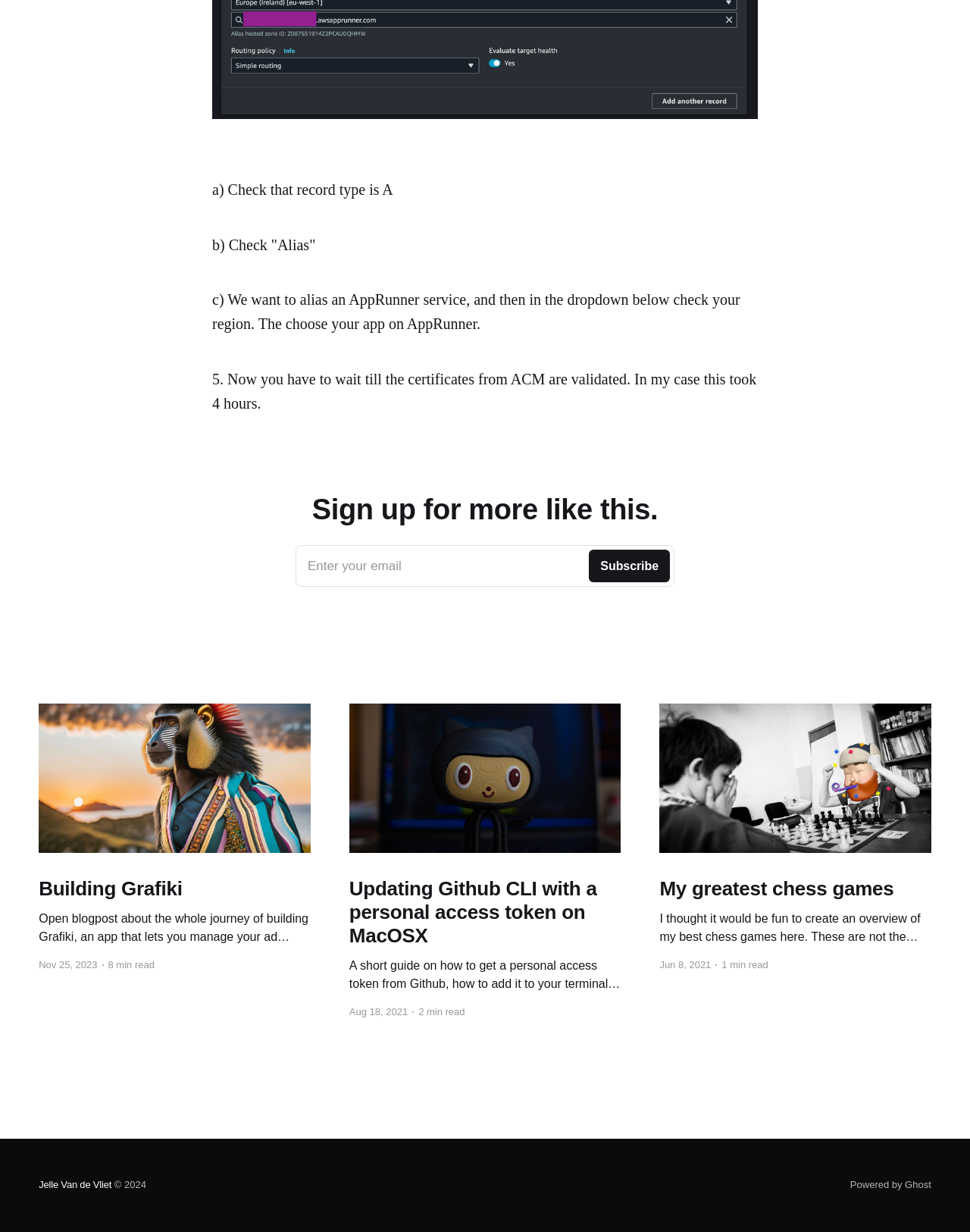From the webpage screenshot, predict the bounding box coordinates (top-left x, top-left y, bottom-right x, bottom-right y) for the UI element described here: Enter your email Subscribe

[0.305, 0.442, 0.695, 0.476]